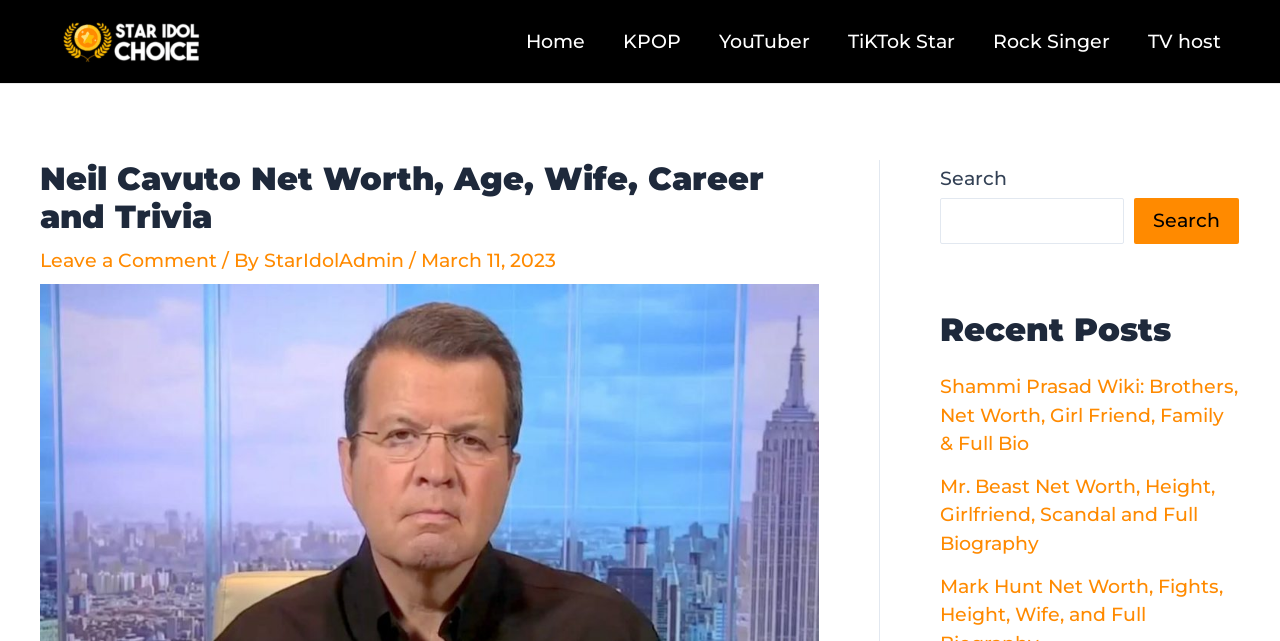Give a comprehensive overview of the webpage, including key elements.

The webpage is about Neil Cavuto, a popular TV host, personality, and journalist working for the FOX news channel. At the top left corner, there is a logo of StarIdolChoice, which is an image link. Next to the logo, there is a navigation menu with links to different categories such as Home, KPOP, YouTuber, TiKTok Star, Rock Singer, and TV host.

Below the navigation menu, there is a heading that displays the title of the webpage, "Neil Cavuto Net Worth, Age, Wife, Career and Trivia". Underneath the heading, there is a link to leave a comment, followed by the author's name, "StarIdolAdmin", and the date "March 11, 2023".

On the right side of the webpage, there is a search bar with a search button. Above the search bar, there is a heading that says "Recent Posts". Below the search bar, there are two links to recent posts, one about Shammi Prasad's wiki and another about Mr. Beast's net worth and biography.

Overall, the webpage appears to be a blog or article about Neil Cavuto's life and career, with additional features such as a navigation menu, search bar, and recent posts section.